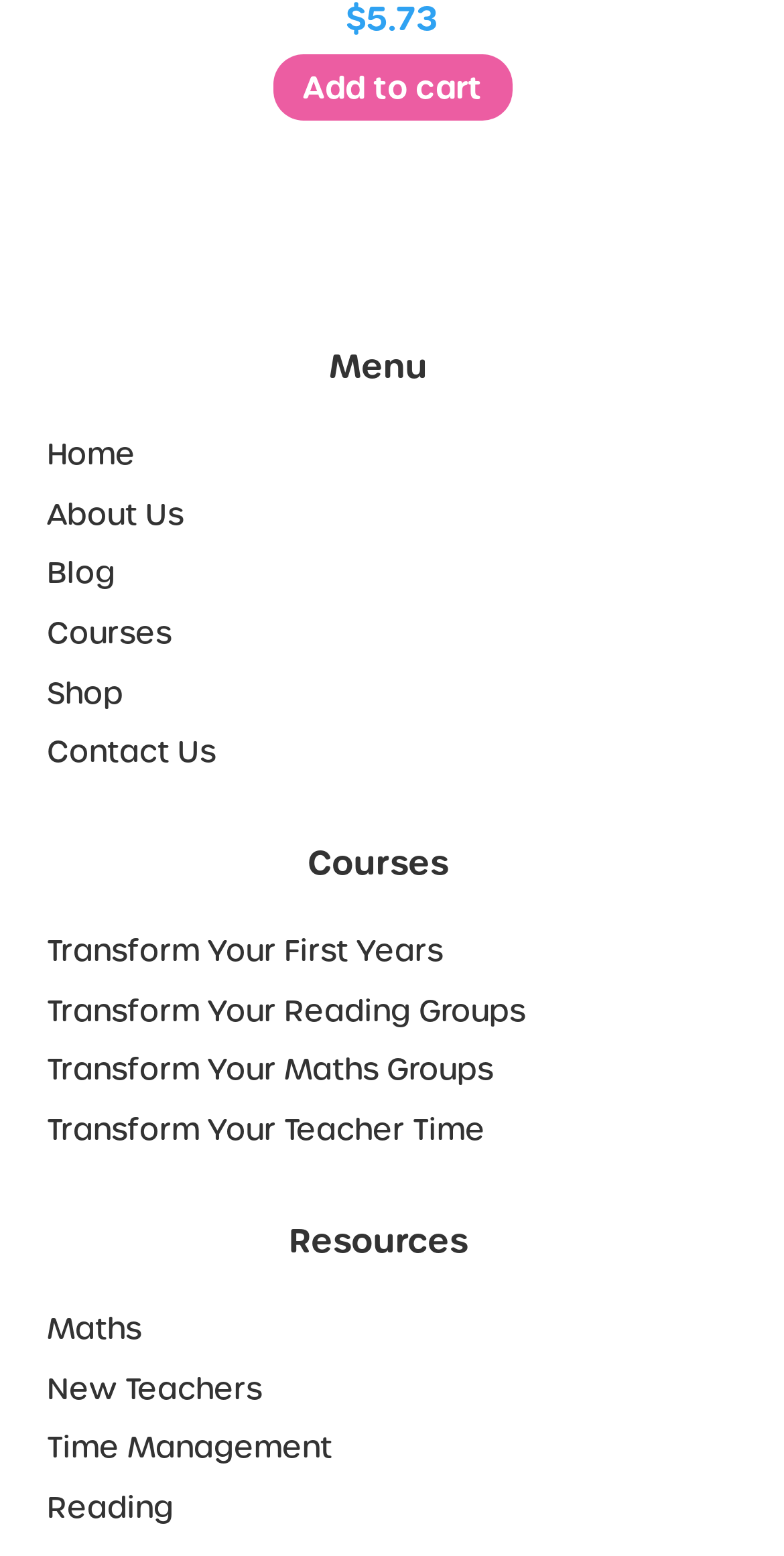What is the theme of the interactive place value chart? Look at the image and give a one-word or short phrase answer.

Cactus / Succulent